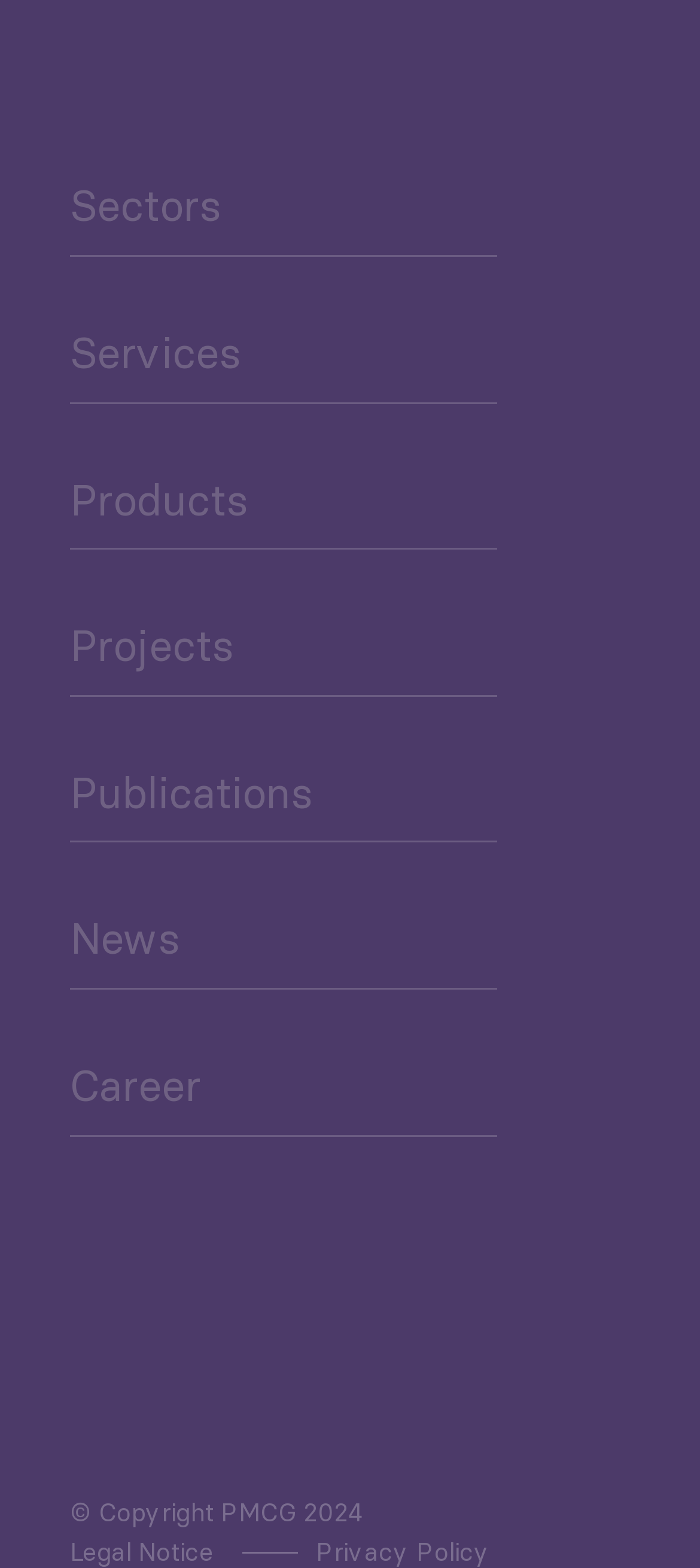Please identify the bounding box coordinates of the element on the webpage that should be clicked to follow this instruction: "Go to Career page". The bounding box coordinates should be given as four float numbers between 0 and 1, formatted as [left, top, right, bottom].

[0.1, 0.675, 0.287, 0.709]